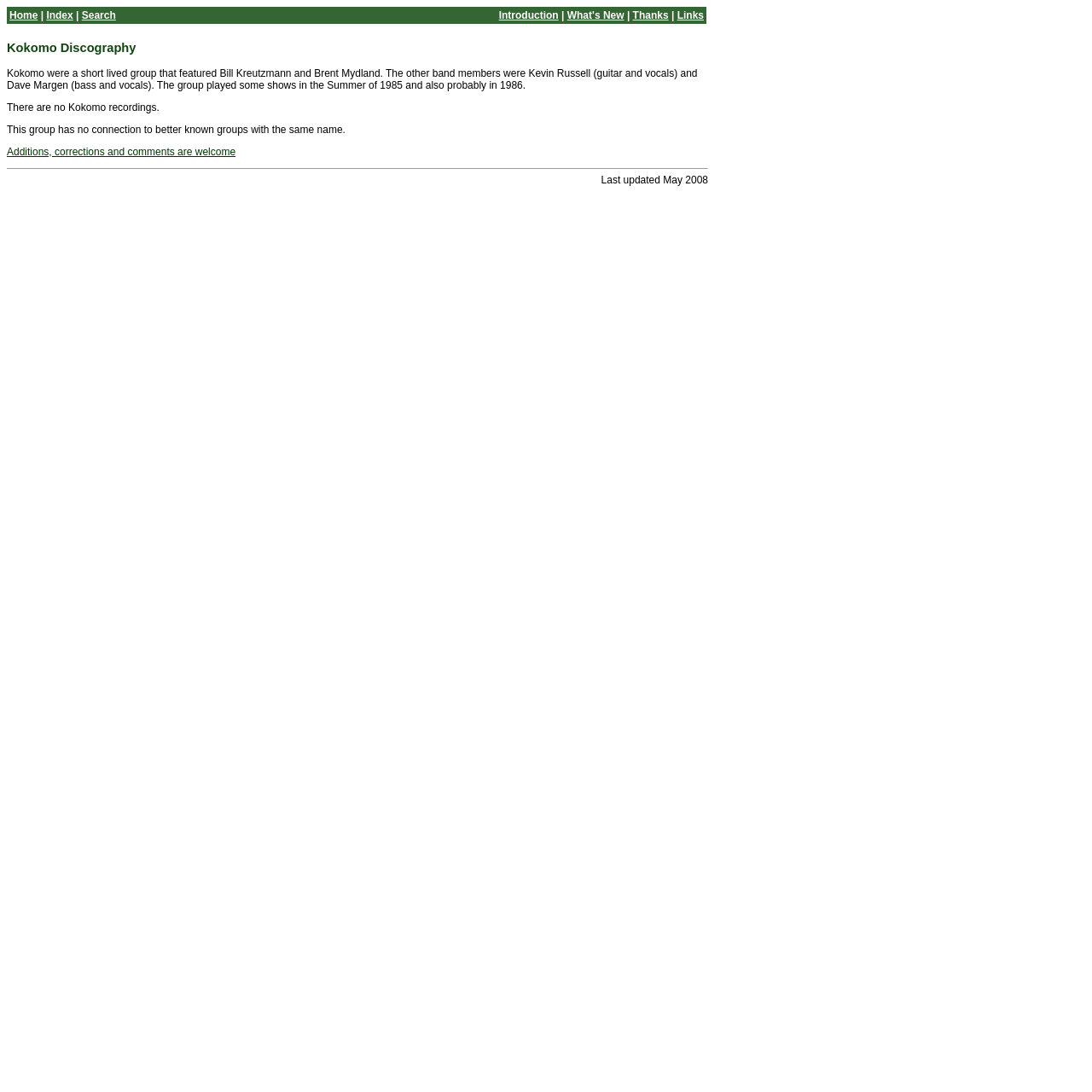Pinpoint the bounding box coordinates for the area that should be clicked to perform the following instruction: "add corrections and comments".

[0.006, 0.133, 0.216, 0.144]